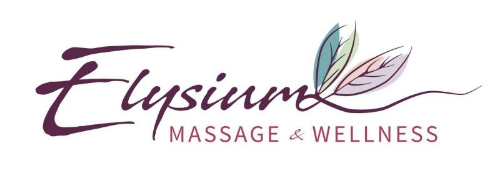What do the leaf illustrations symbolize?
Based on the screenshot, answer the question with a single word or phrase.

Natural healing and well-being